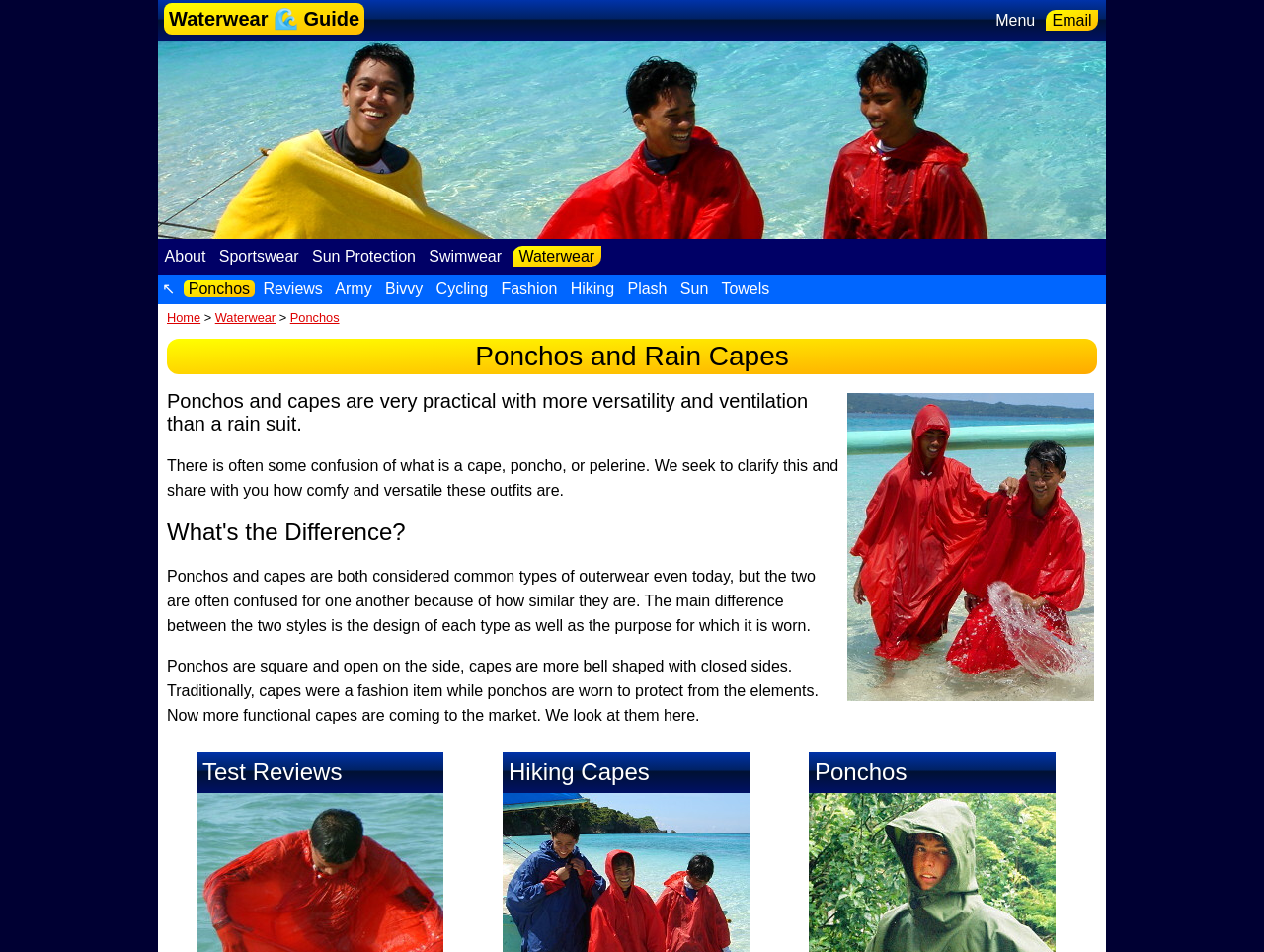Give a concise answer using one word or a phrase to the following question:
What type of content is presented on this webpage?

Informative articles